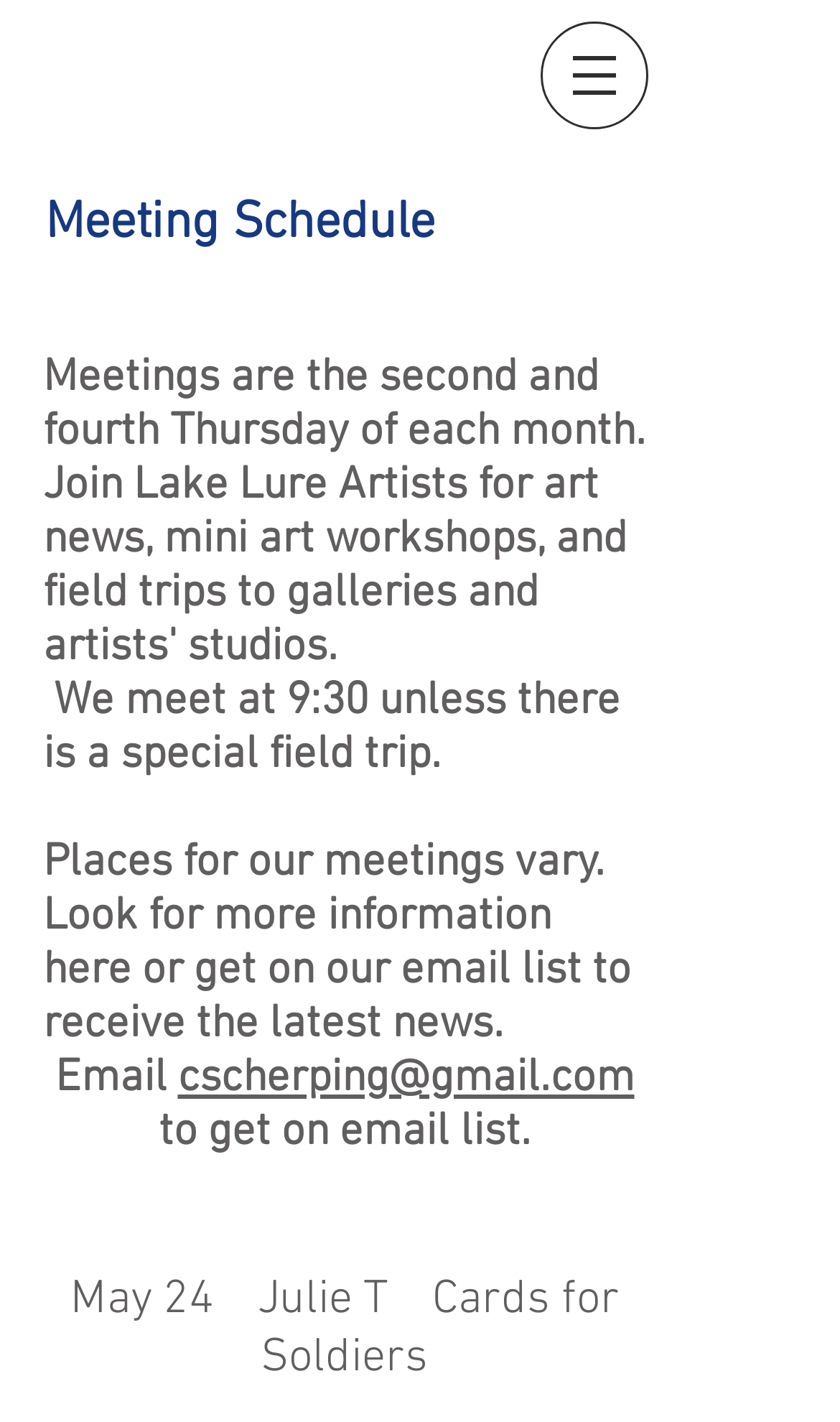Please determine the bounding box coordinates for the UI element described as: "cscherping@gmail.com".

[0.212, 0.739, 0.755, 0.777]